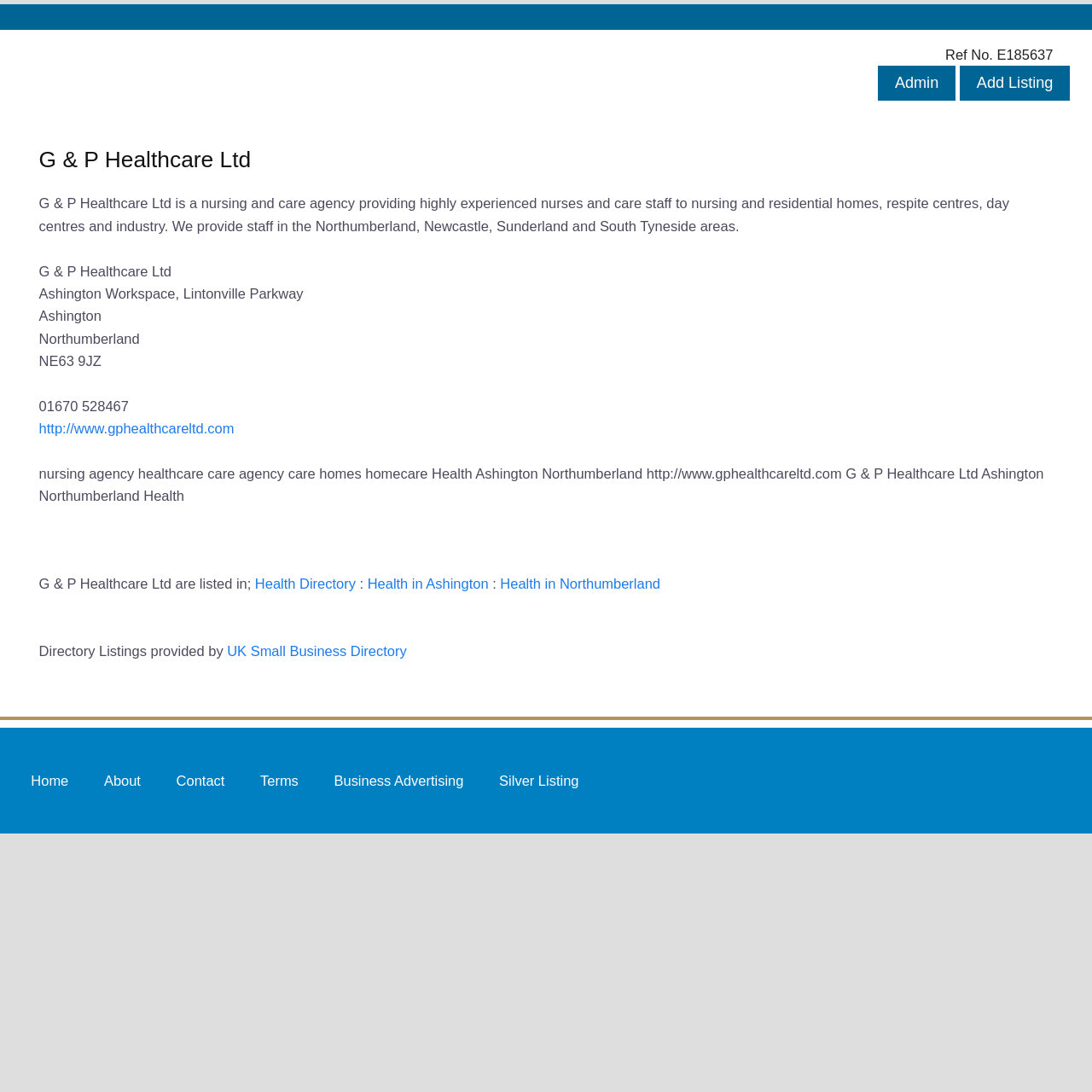Mark the bounding box of the element that matches the following description: "About".

[0.085, 0.697, 0.139, 0.731]